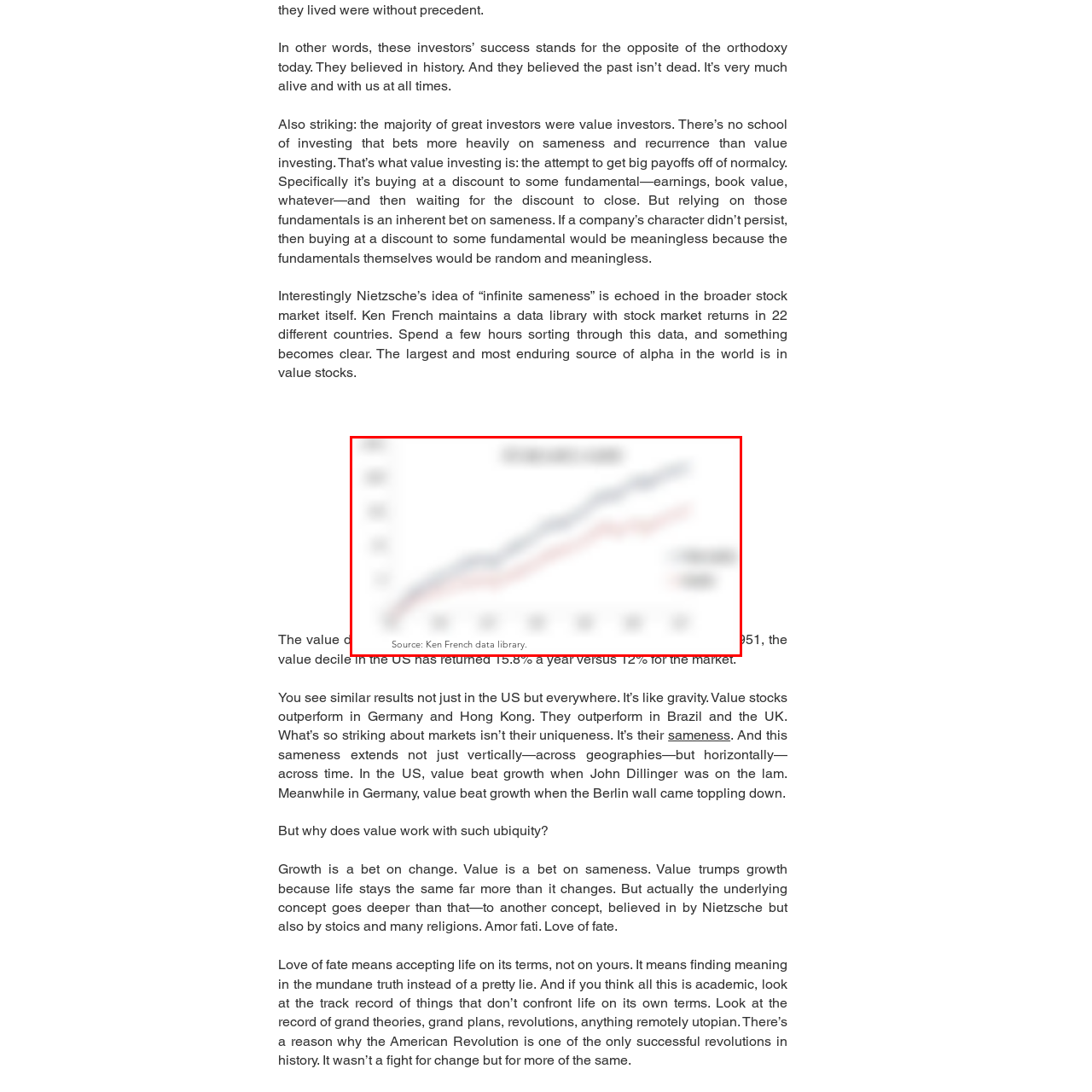Provide an in-depth caption for the picture enclosed by the red frame.

The image depicts a graph titled "US value stocks vs market," illustrating the performance of value stocks relative to the overall market over time. The chart highlights a consistent upward trend of value stocks, represented by a red line, which outperforms the broader market, depicted by a gray line. This visual representation supports the idea that value investing, characterized by purchasing undervalued stocks, yields superior returns. Below the graph, a note cites the source of the data as the Ken French data library, emphasizing the empirical foundation behind the findings presented in the text.